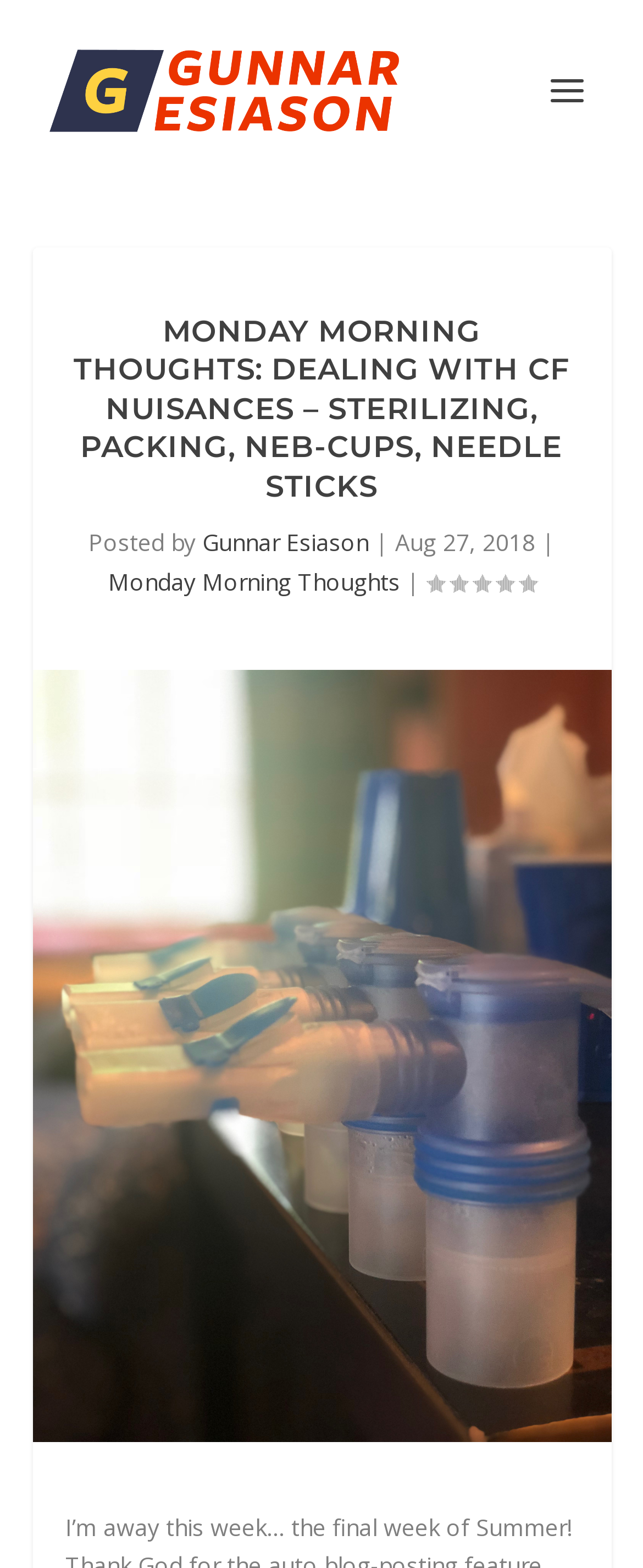What is the blog's name?
Please give a detailed and elaborate answer to the question based on the image.

The blog's name can be found in the link 'Gunnar Esiason Blog' which is located at the top of the page and also in the image with the same name.